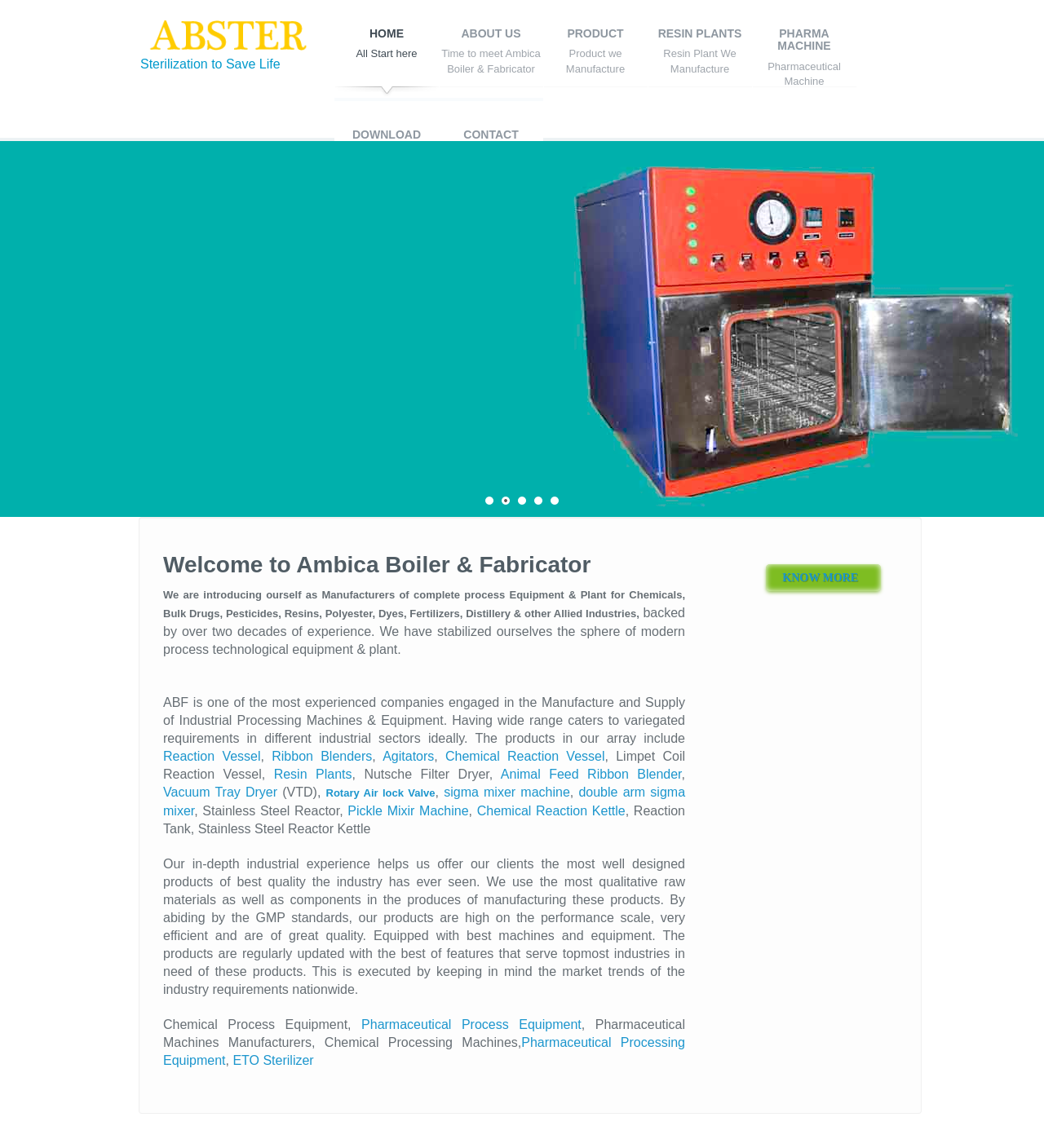What is the standard followed by the company?
Based on the image, answer the question with as much detail as possible.

The company follows GMP standards, which is mentioned in the paragraph that describes the company's products and their quality.